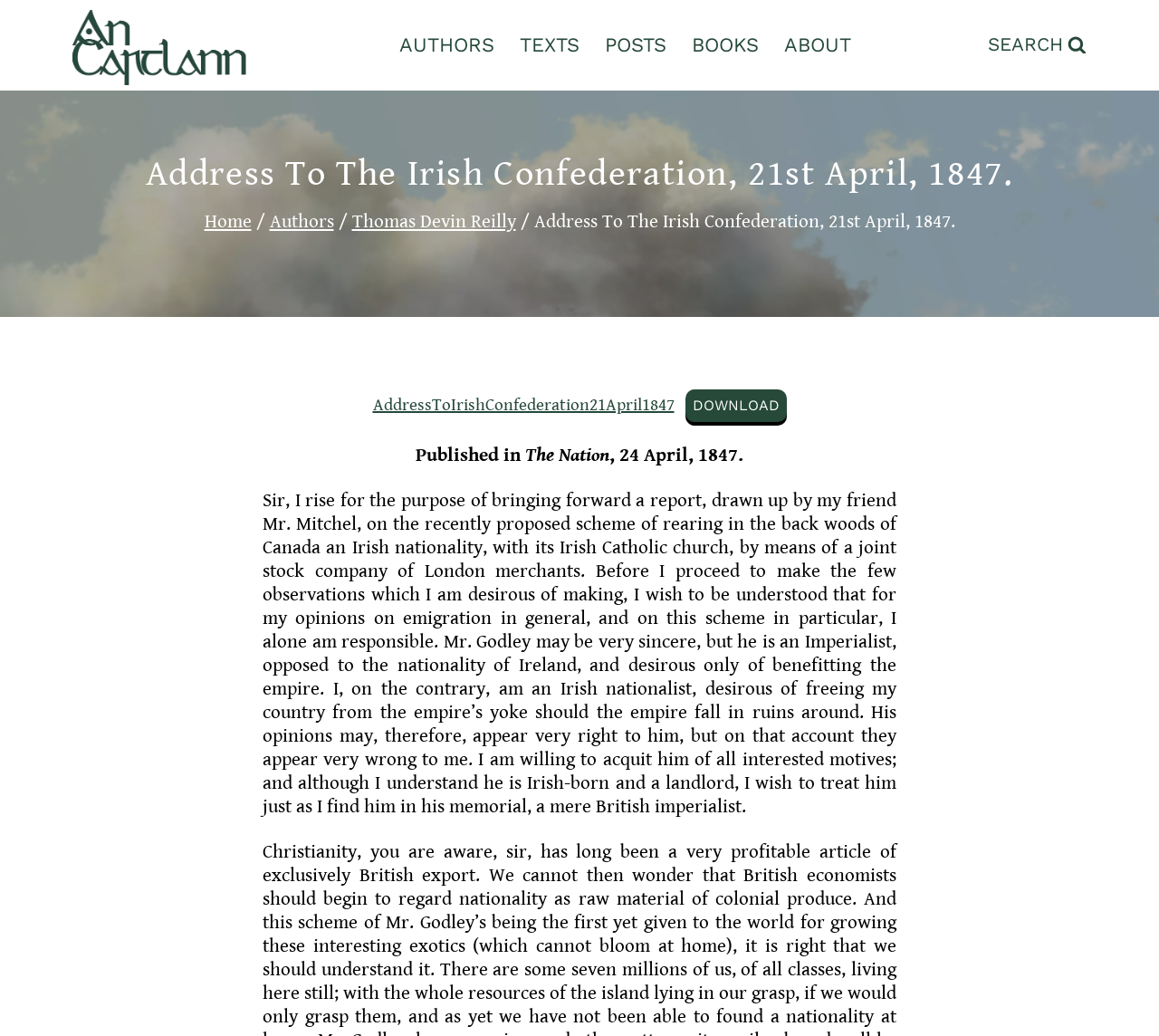Utilize the details in the image to give a detailed response to the question: What is the topic of the text?

I found this information by reading the text, which discusses the idea of creating an Irish nationality in Canada and the author's opinions on the topic.